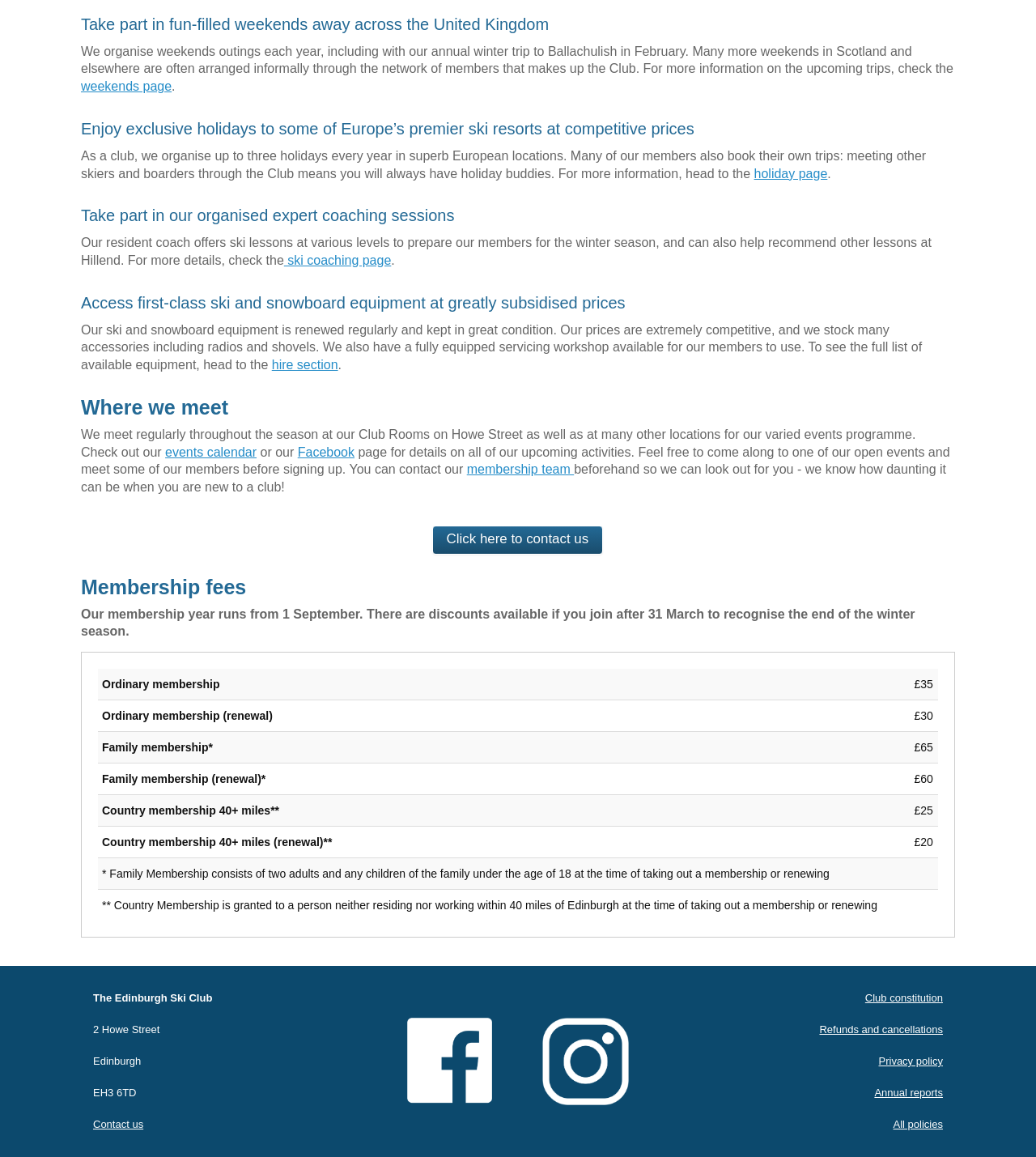Please specify the bounding box coordinates of the region to click in order to perform the following instruction: "Check the 'holiday page'".

[0.728, 0.144, 0.799, 0.156]